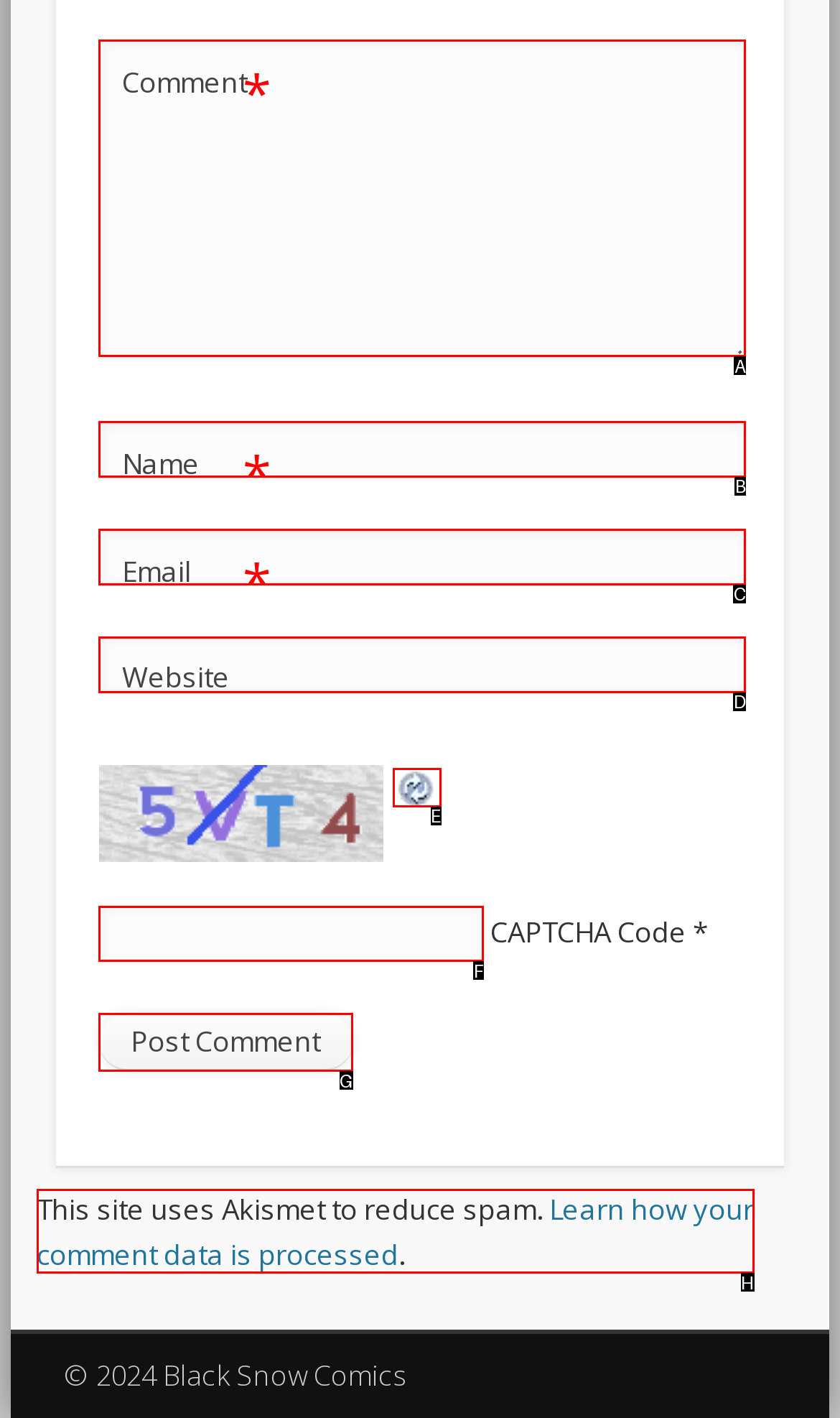Specify the letter of the UI element that should be clicked to achieve the following: Refresh the CAPTCHA
Provide the corresponding letter from the choices given.

E